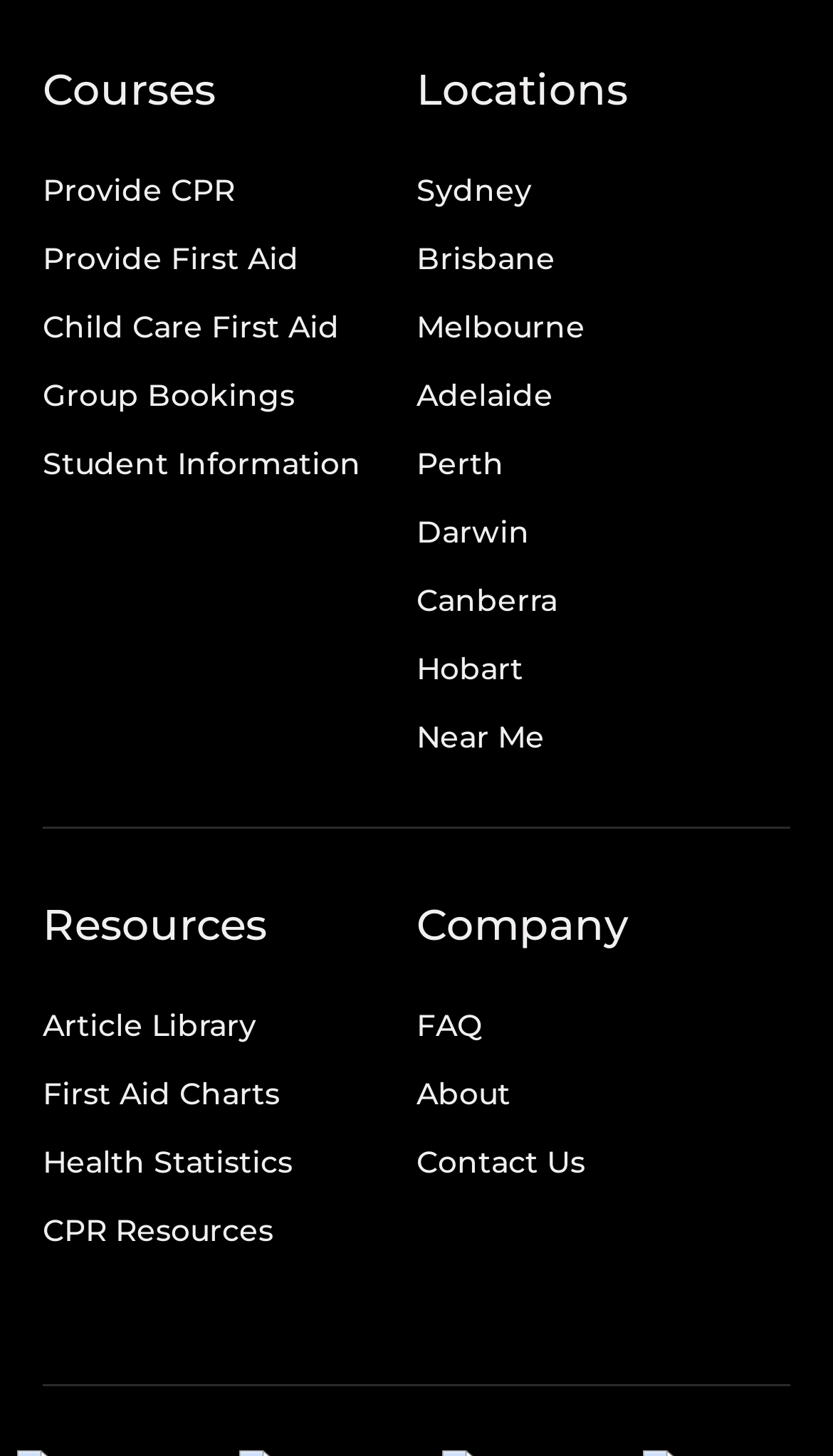Determine the bounding box coordinates of the section I need to click to execute the following instruction: "Click on Provide CPR". Provide the coordinates as four float numbers between 0 and 1, i.e., [left, top, right, bottom].

[0.051, 0.117, 0.282, 0.144]